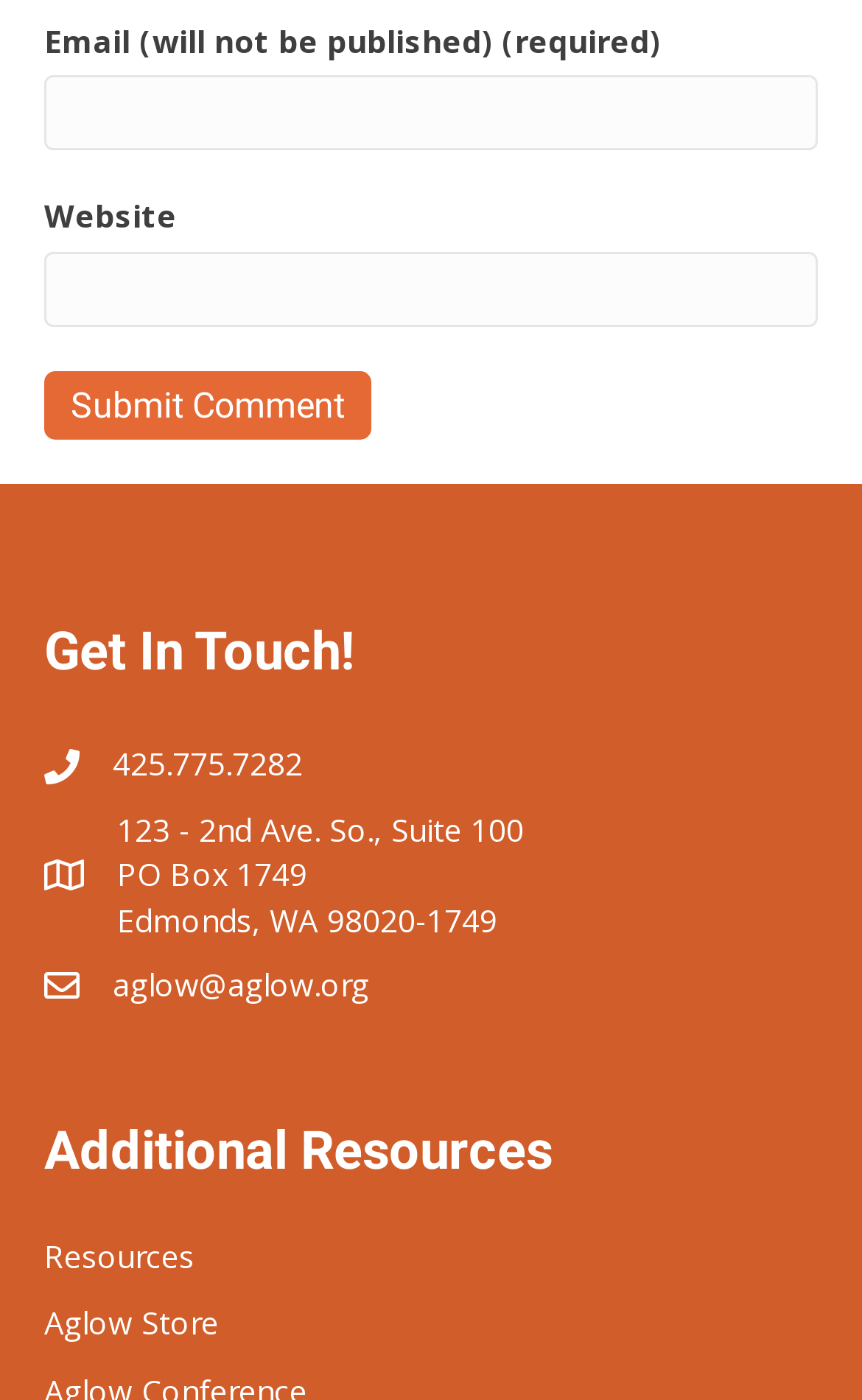Answer the following query concisely with a single word or phrase:
What is the phone number provided on the webpage?

425.775.7282